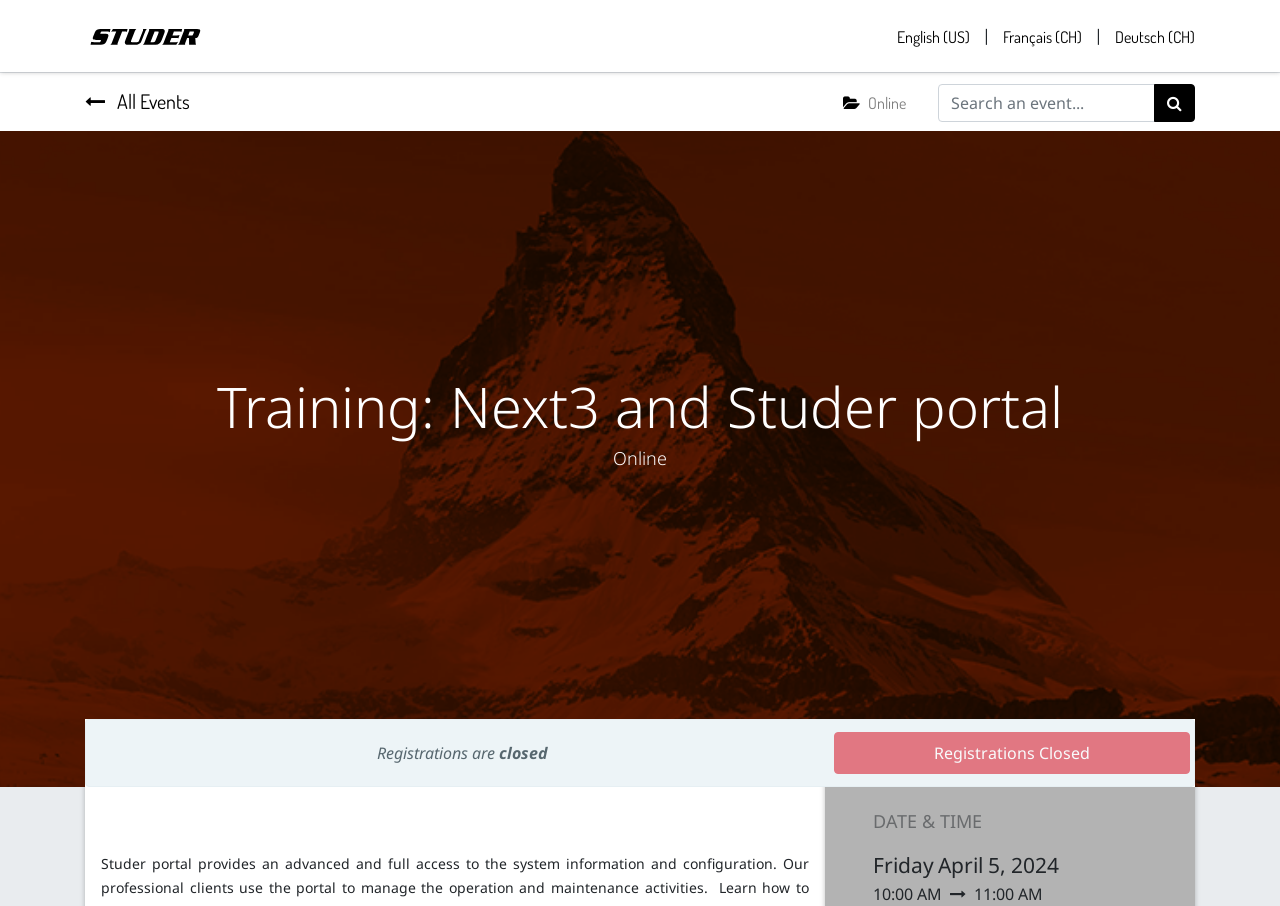What is the purpose of the search box?
Refer to the image and provide a detailed answer to the question.

The search box is available in the top middle section of the webpage, with a placeholder text 'Search an event...' and a search button, indicating its purpose is to search for an event.